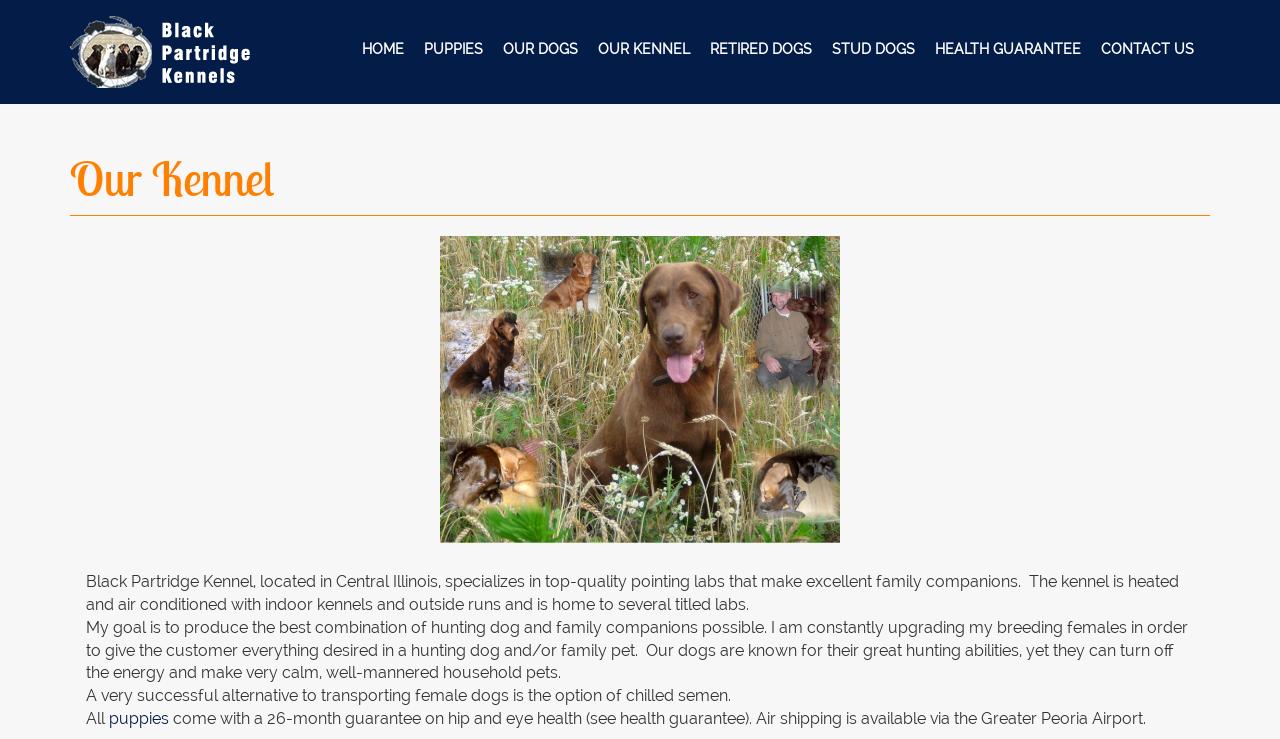Using the provided element description: "Our Dogs", identify the bounding box coordinates. The coordinates should be four floats between 0 and 1 in the order [left, top, right, bottom].

[0.393, 0.053, 0.452, 0.081]